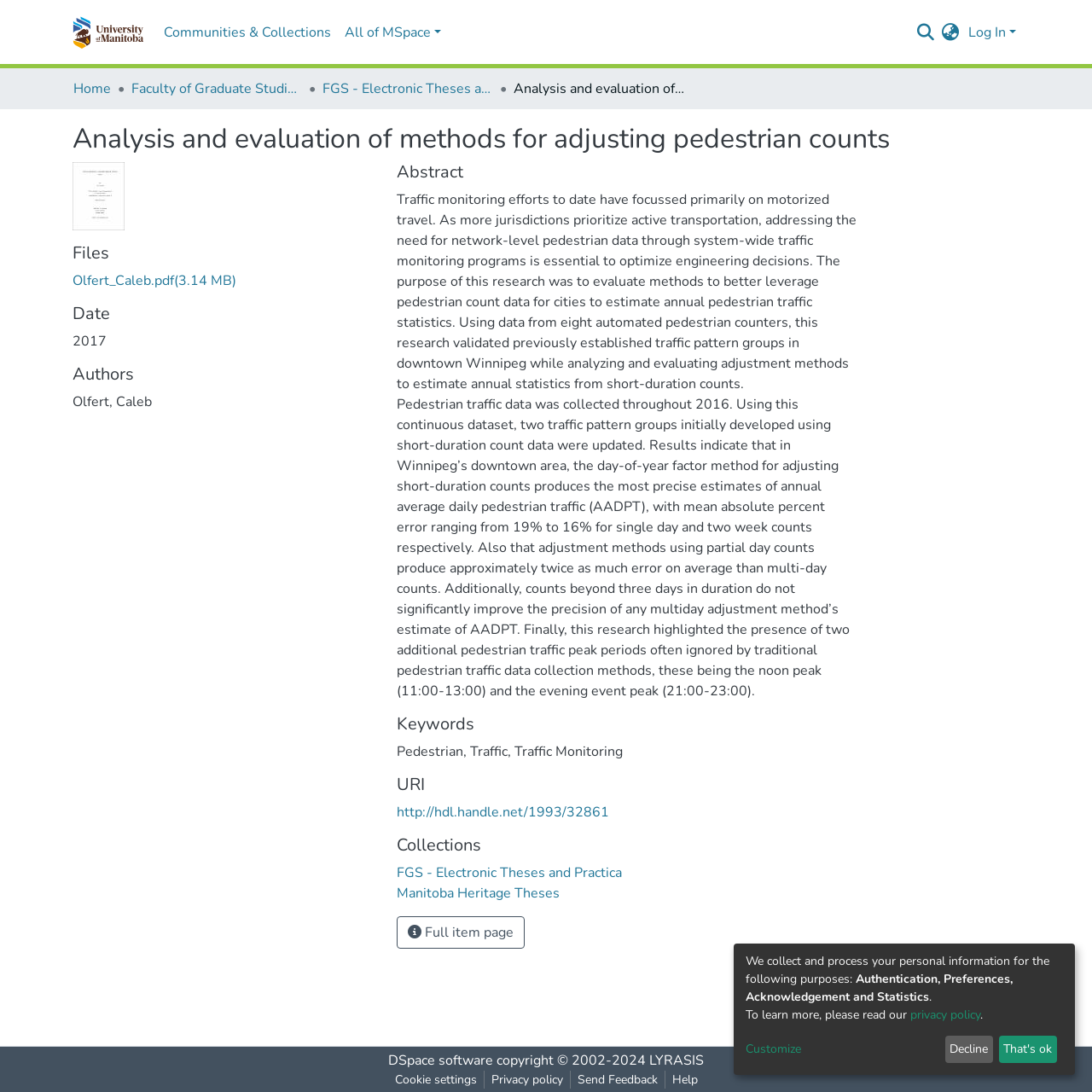Explain the webpage in detail, including its primary components.

This webpage appears to be a research paper or thesis page, with a focus on pedestrian traffic monitoring. At the top of the page, there is a main navigation bar with links to various sections, including "Communities & Collections" and "All of MSpace". On the right side of the navigation bar, there is a search box and a language switch button.

Below the navigation bar, there is a breadcrumb navigation section, which shows the current location within the website's hierarchy. The breadcrumb trail includes links to "Home", "Faculty of Graduate Studies (Electronic Theses and Practica)", and "FGS - Electronic Theses and Practica".

The main content of the page is divided into several sections. The first section displays the title of the research paper, "Analysis and evaluation of methods for adjusting pedestrian counts", along with a thumbnail image. Below the title, there are links to various files, including a PDF file.

The next section displays information about the paper, including the date it was published, the authors, and an abstract. The abstract summarizes the research, which aims to evaluate methods for adjusting pedestrian count data to estimate annual pedestrian traffic statistics.

Following the abstract, there are sections for keywords, URI, and collections, which provide additional metadata about the paper. There is also a button to view the full item page.

At the bottom of the page, there is a section with links to various resources, including DSpace software, LYRASIS, and cookie settings. There are also links to privacy policy, send feedback, and help.

On the right side of the page, there is a section with information about personal data collection and processing, along with links to the privacy policy and customization options. There are also buttons to decline or accept the terms.